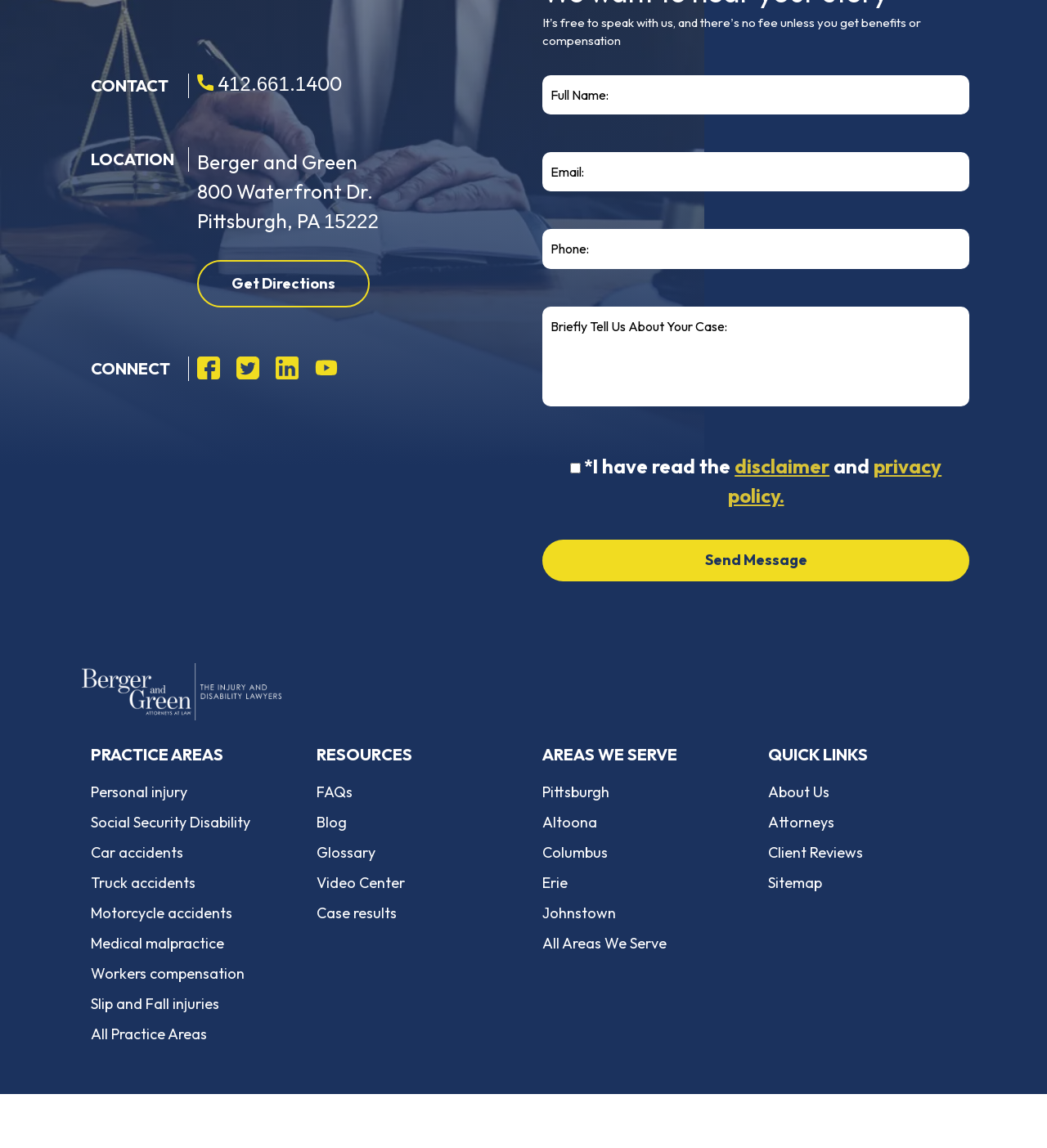Analyze the image and provide a detailed answer to the question: What is the purpose of the contact form?

I inferred the purpose of the contact form by analyzing the elements within the form. The form contains textboxes for 'Full Name:', 'Email:', 'Phone:', and 'Briefly Tell Us About Your Case:', as well as a checkbox for agreeing to the disclaimer and privacy policy. The presence of a 'Send Message' button suggests that the purpose of the form is to send a message to the law firm.